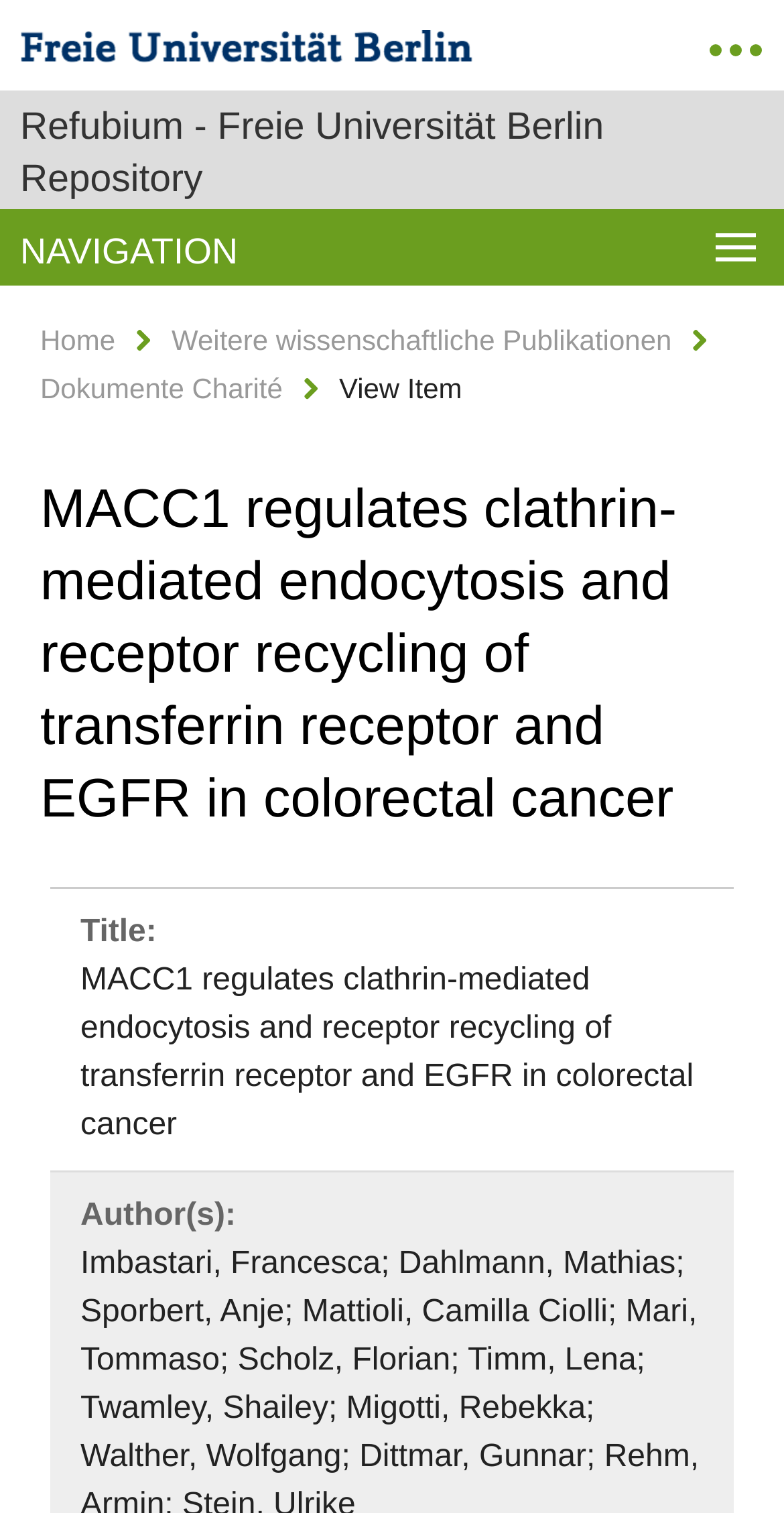Provide a thorough summary of the webpage.

The webpage is about a research article titled "MACC1 regulates clathrin-mediated endocytosis and receptor recycling of transferrin receptor and EGFR in colorectal cancer" from the Refubium repository of the Freie Universität Berlin. 

At the top left corner, there is a logo of the Freie Universität Berlin, which is also a link. Next to the logo, there is a heading that reads "Refubium - Freie Universität Berlin Repository". 

Below the logo and the heading, there is a navigation section with the label "NAVIGATION". This section contains four links: "Home", "Weitere wissenschaftliche Publikationen", "Dokumente Charité", and a "View Item" button.

The main content of the webpage is a research article with the same title as the webpage. The article title is a heading that spans almost the entire width of the page. 

Below the article title, there are two sections with labels "Title:" and "Author(s):", which likely display the title and authors of the research article, respectively.